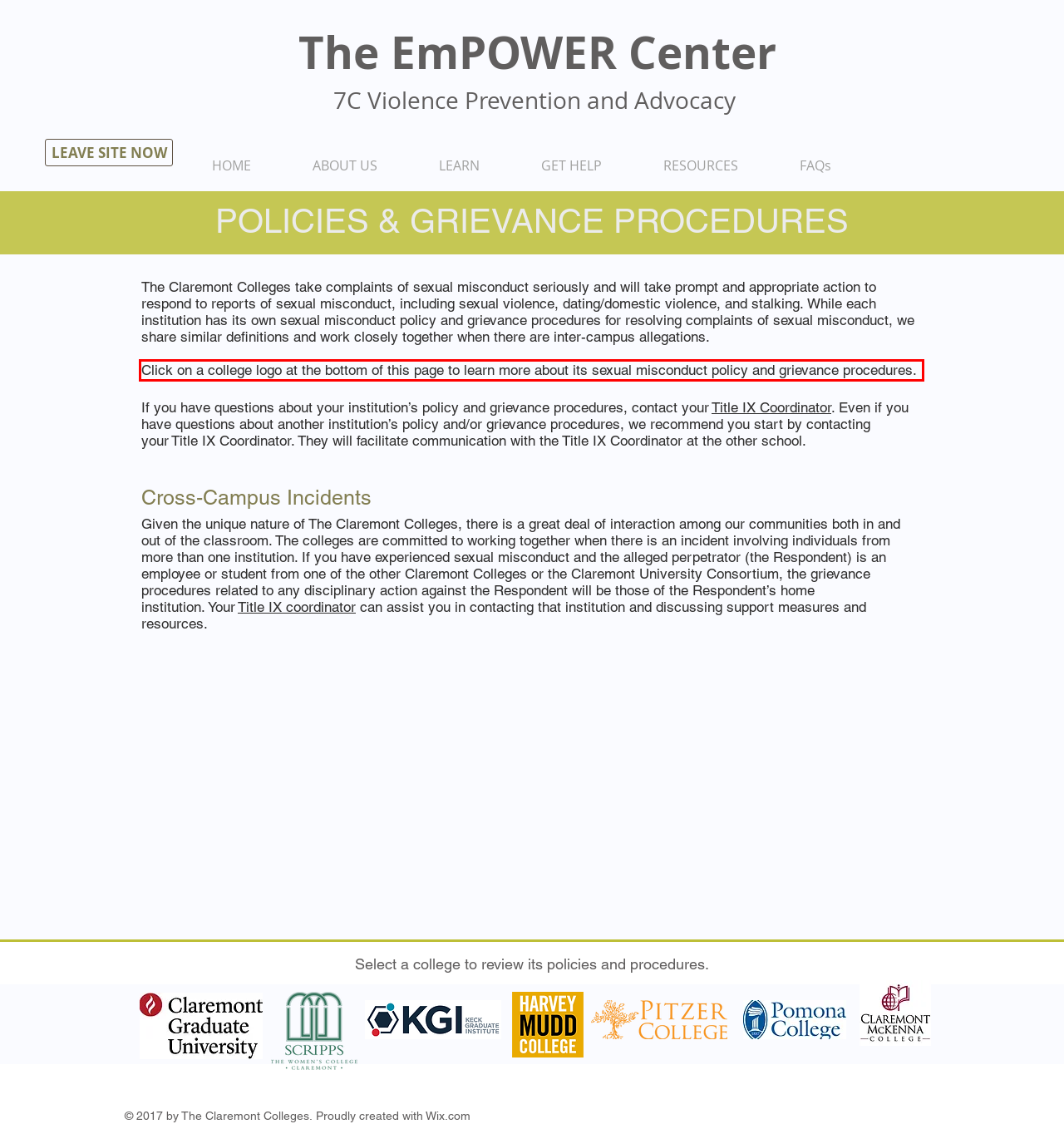From the screenshot of the webpage, locate the red bounding box and extract the text contained within that area.

Click on a college logo at the bottom of this page to learn more about its sexual misconduct policy and grievance procedures.